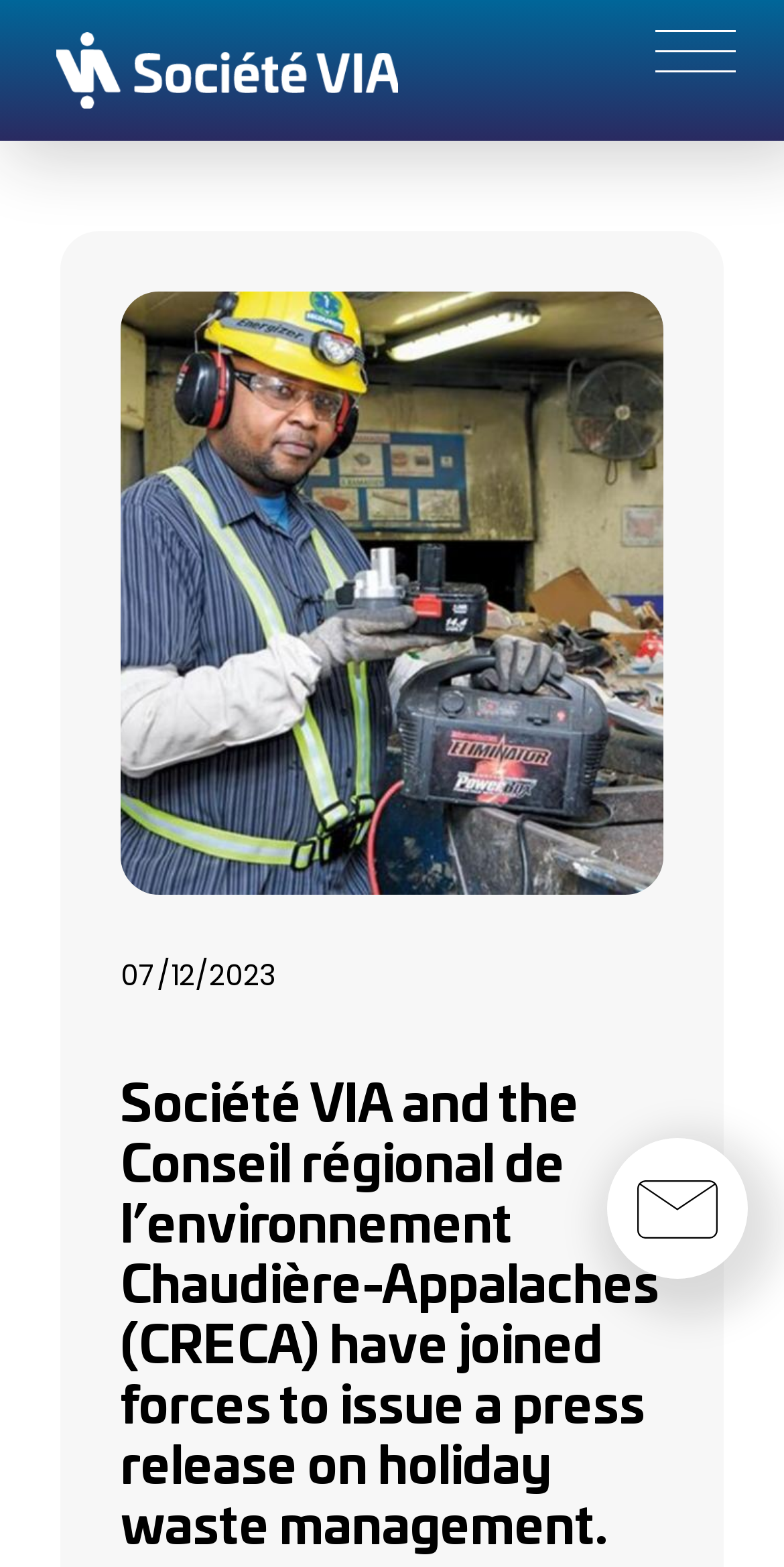Using the provided description: "alt="societevia" title="societevia"", find the bounding box coordinates of the corresponding UI element. The output should be four float numbers between 0 and 1, in the format [left, top, right, bottom].

[0.072, 0.021, 0.508, 0.069]